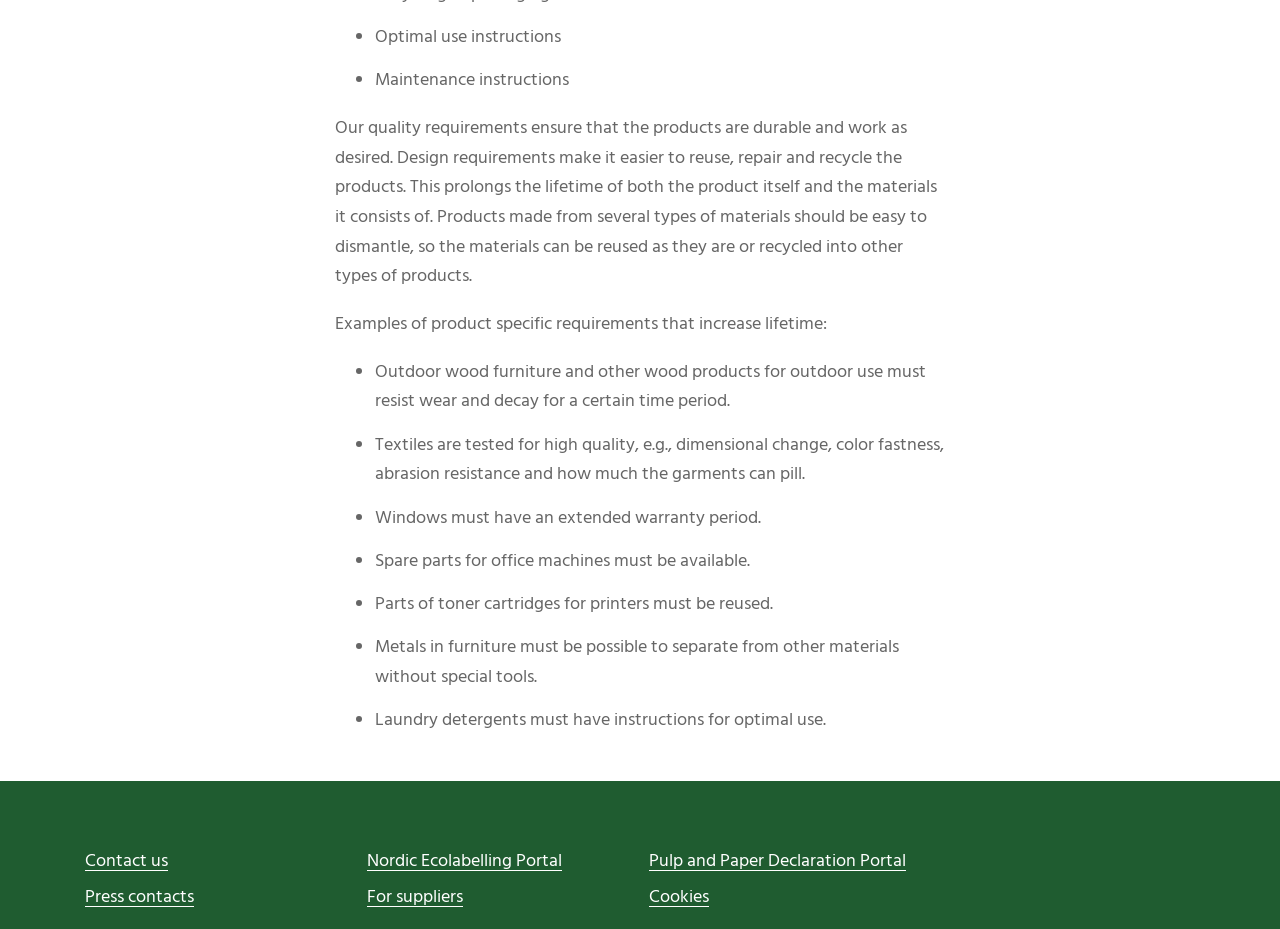What is the instruction for laundry detergents?
Provide a comprehensive and detailed answer to the question.

The webpage states that laundry detergents must have instructions for optimal use, which is one of the product-specific requirements that increase the lifetime of products.